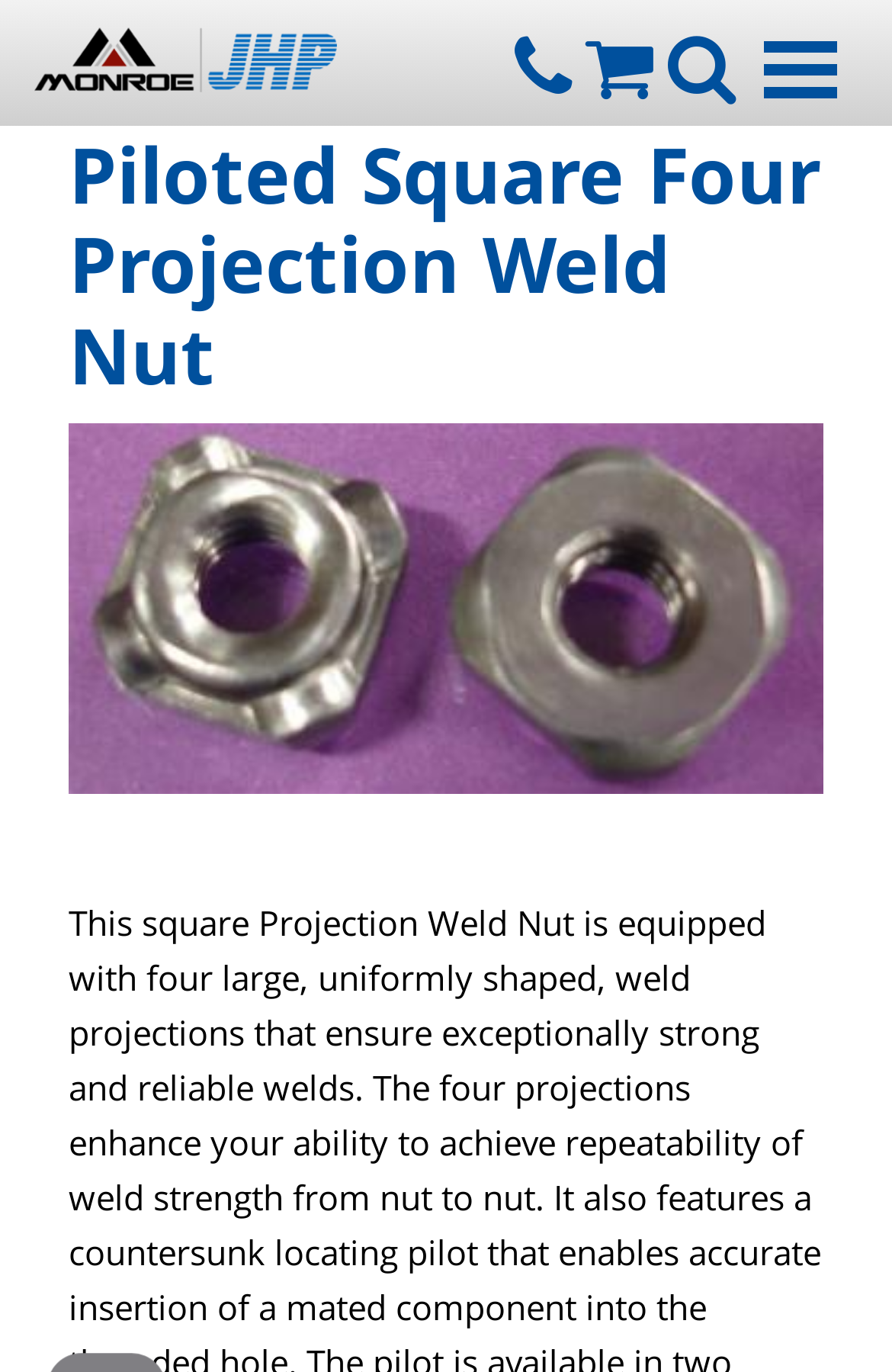Find and provide the bounding box coordinates for the UI element described with: "alt="JP20-JPDEK" name="JP20-JPDEK"".

[0.077, 0.308, 0.923, 0.579]